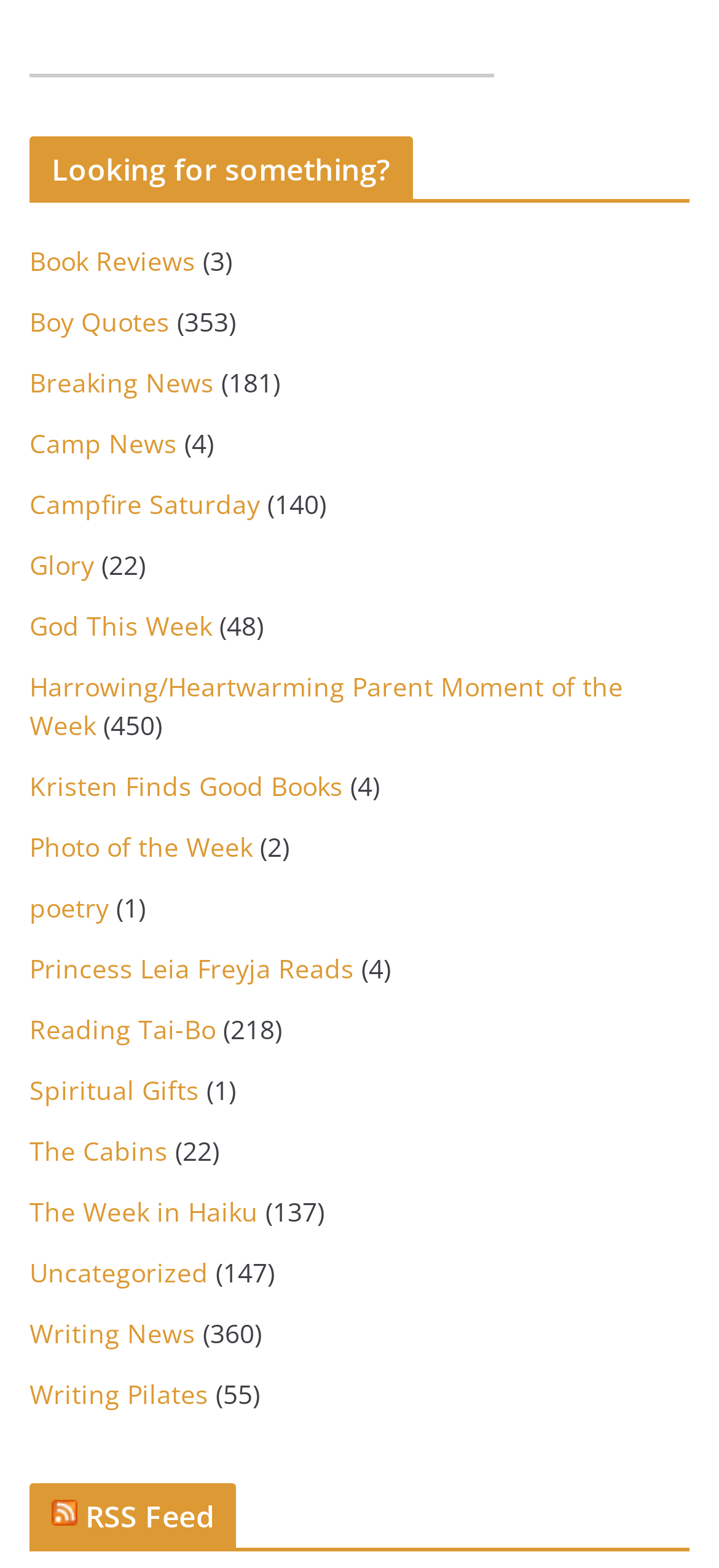Please find the bounding box coordinates of the element's region to be clicked to carry out this instruction: "Subscribe to 'RSS Feed'".

[0.118, 0.955, 0.299, 0.981]